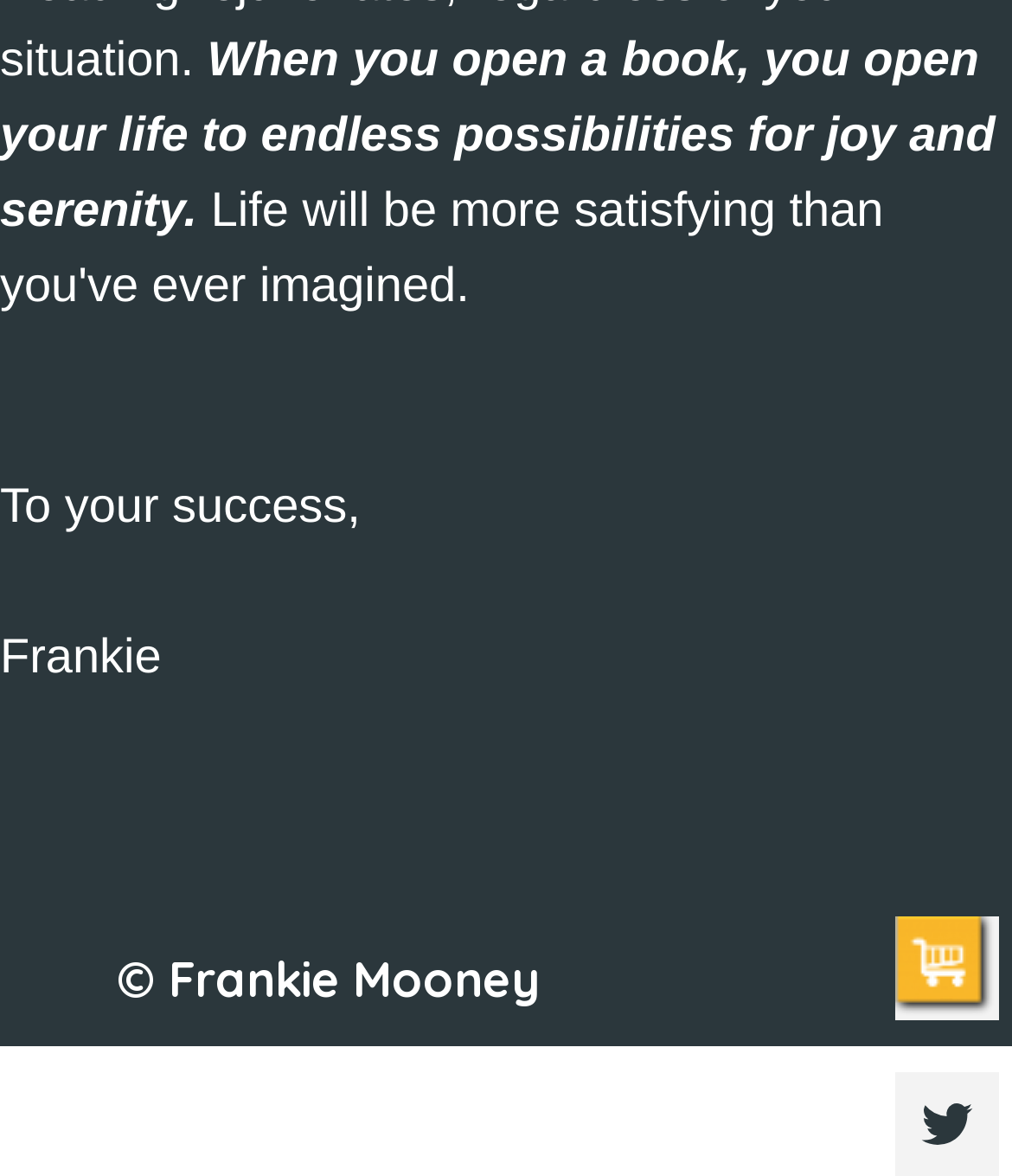Given the element description "Fb" in the screenshot, predict the bounding box coordinates of that UI element.

[0.885, 0.779, 0.987, 0.867]